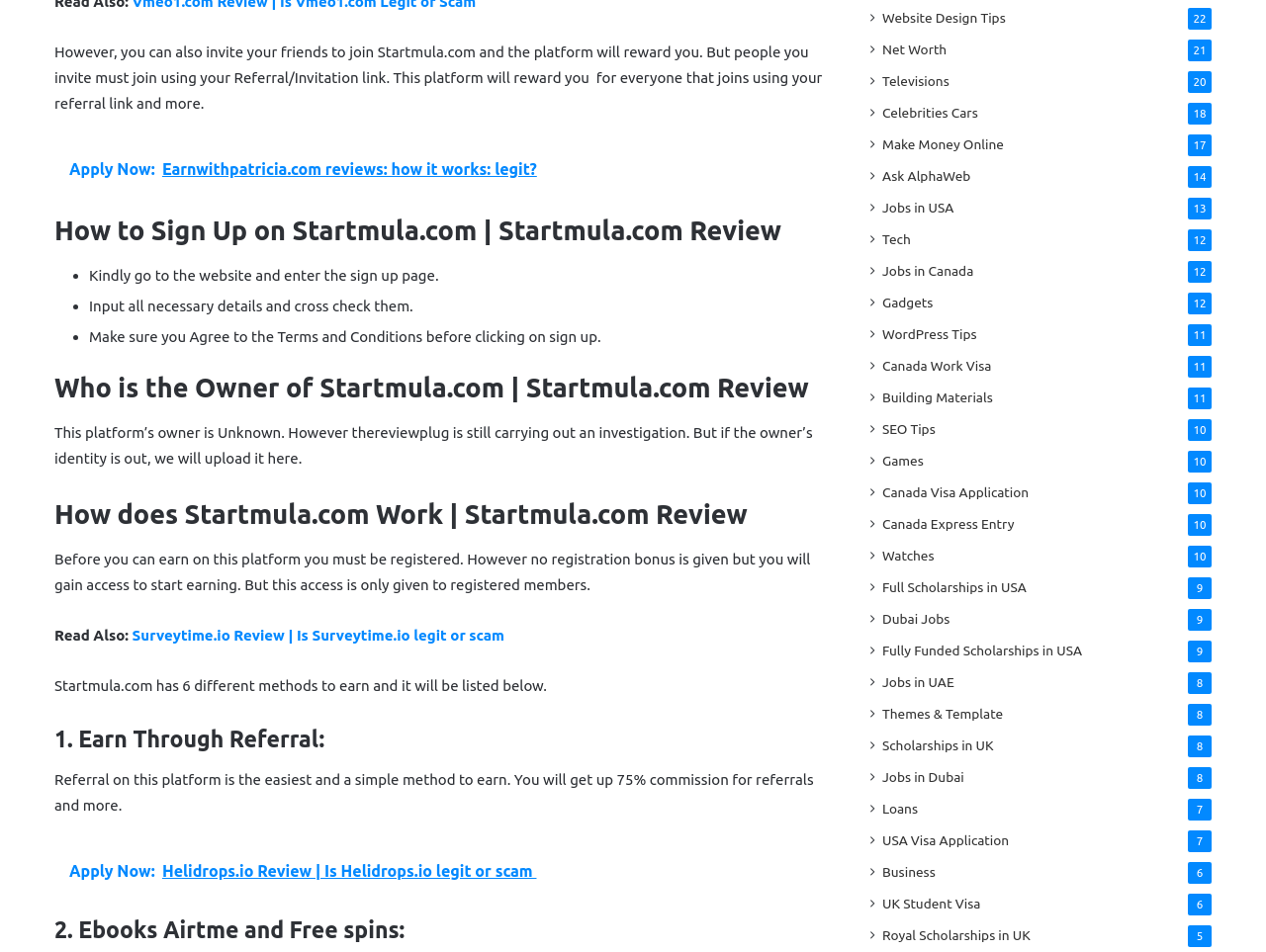Locate the bounding box of the UI element with the following description: "Canada Visa Application".

[0.697, 0.506, 0.813, 0.528]